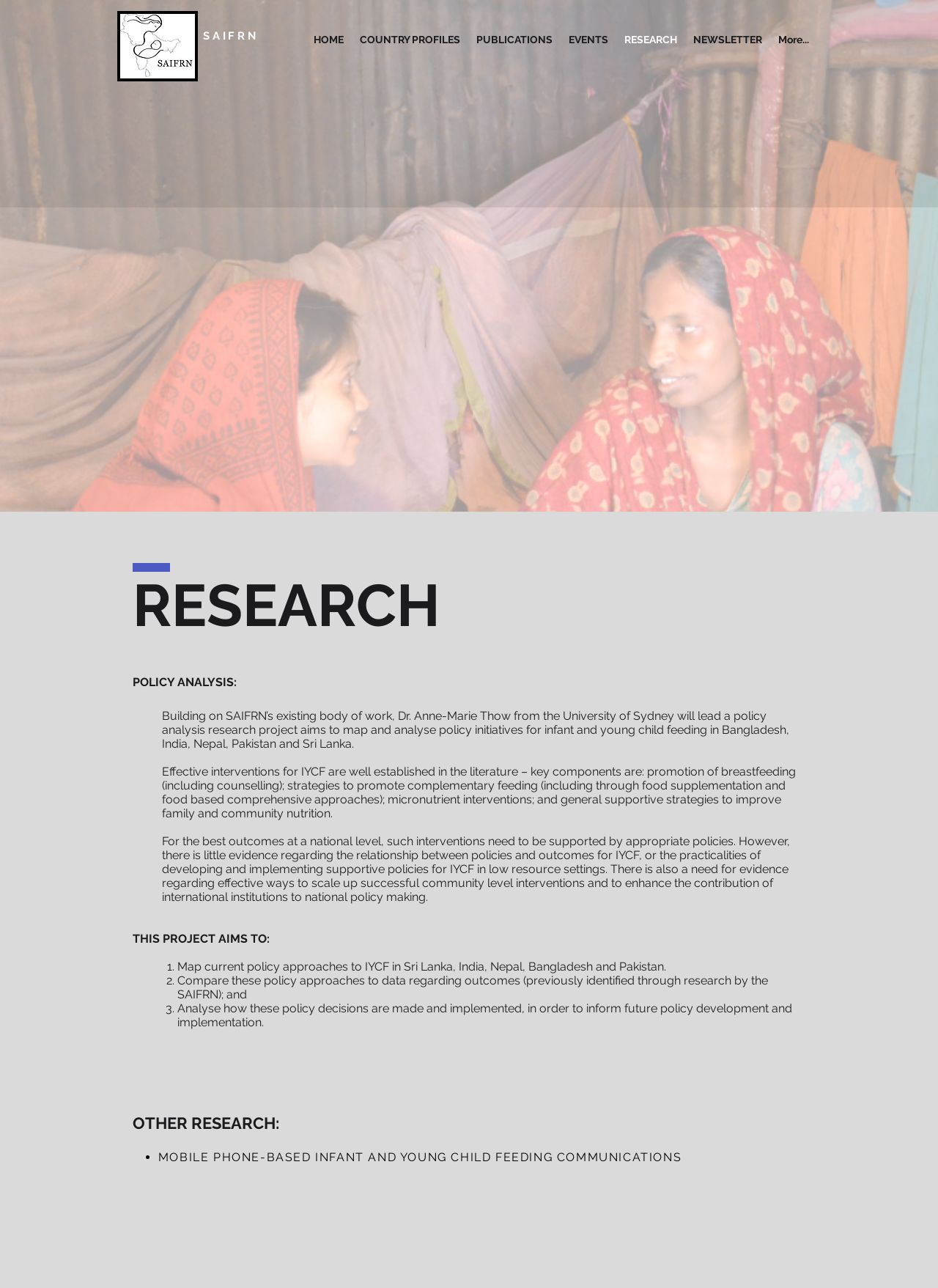How many objectives does the project aim to achieve?
Respond to the question with a well-detailed and thorough answer.

The project aims to achieve three objectives, which are listed as numbered items in the static text elements, namely 'Map current policy approaches to IYCF', 'Compare these policy approaches to data regarding outcomes', and 'Analyse how these policy decisions are made and implemented'.